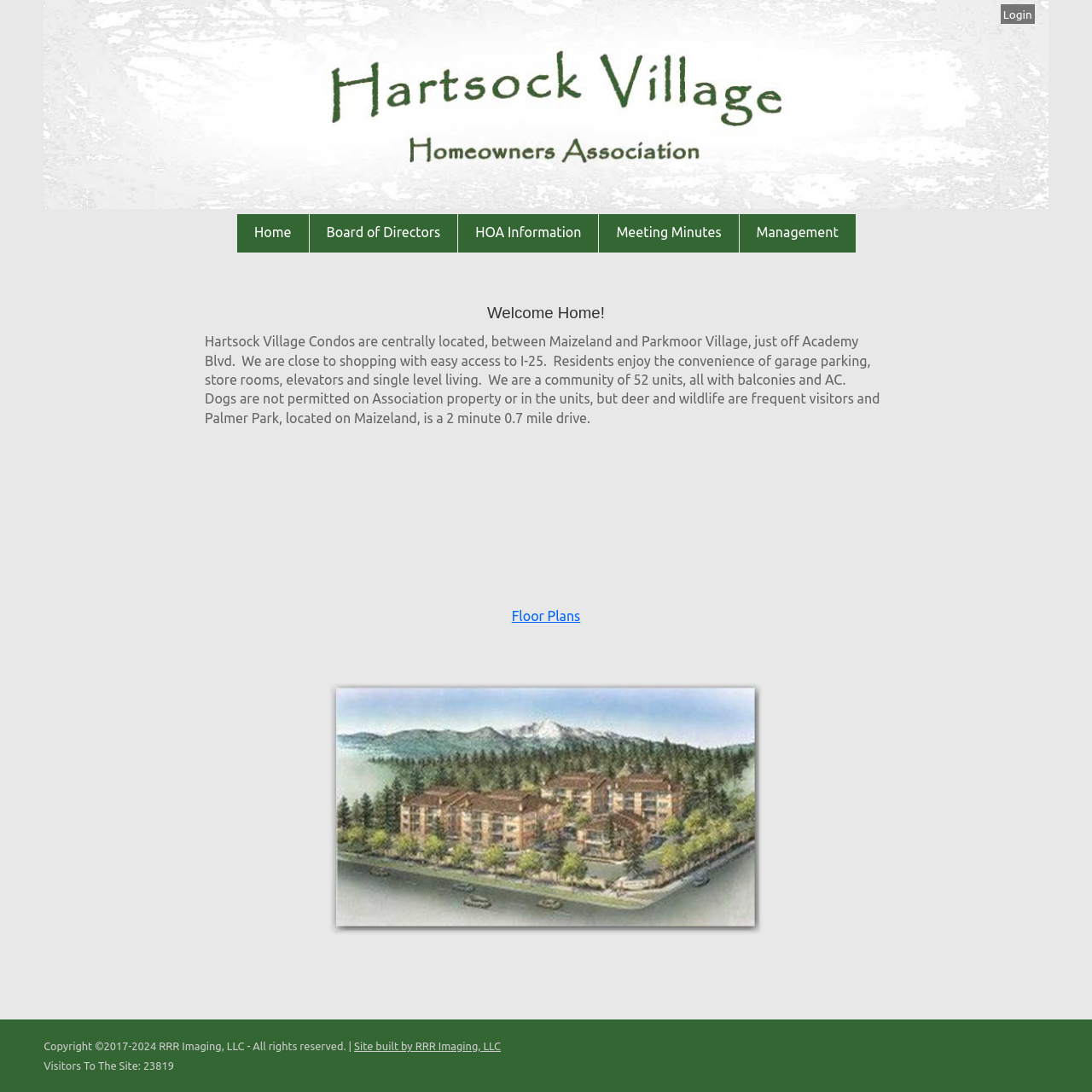Provide a brief response to the question below using a single word or phrase: 
Are dogs allowed in the community?

No